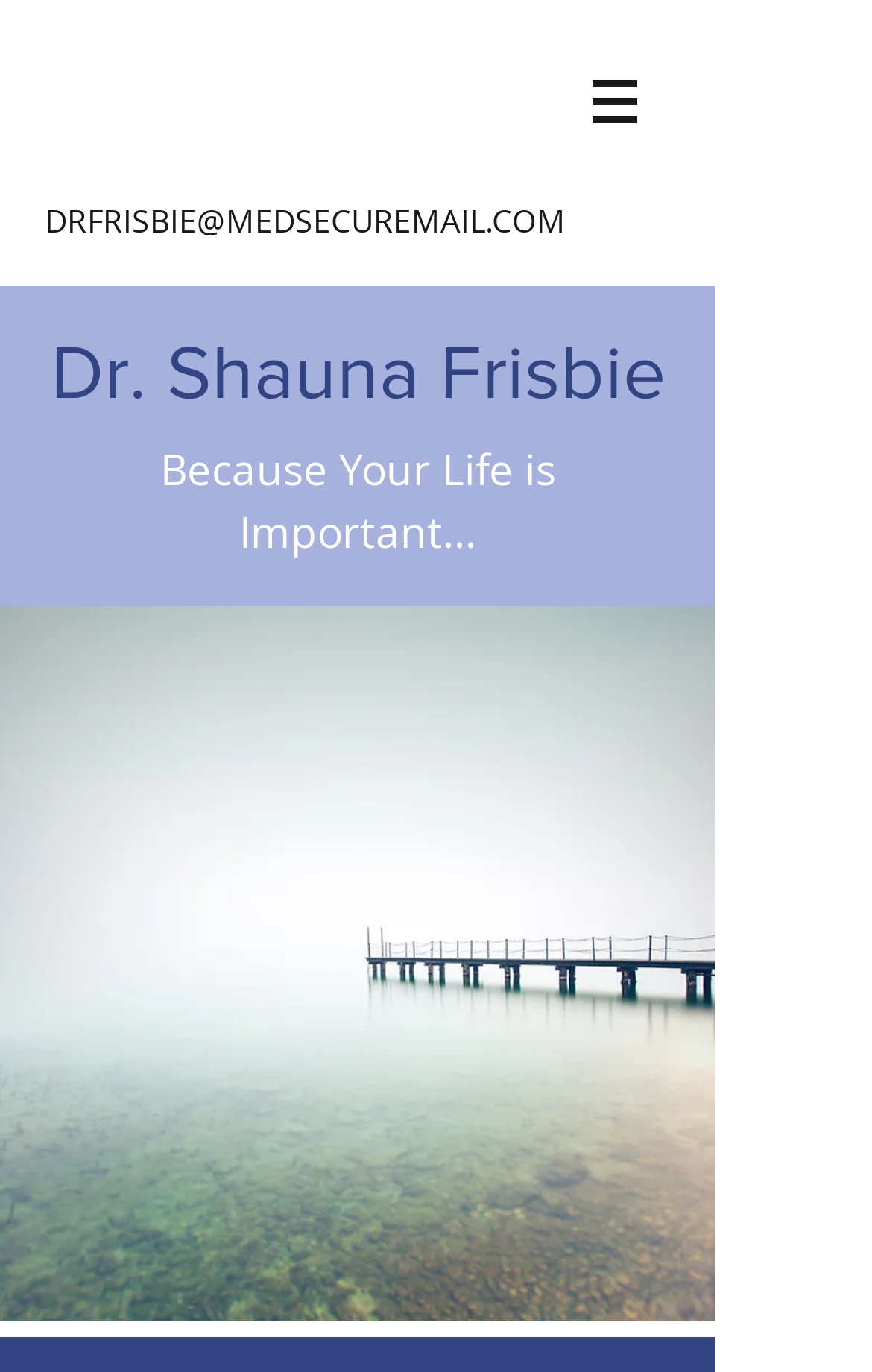Locate the UI element described by DRFRISBIE@MEDSECUREMAIL.COM in the provided webpage screenshot. Return the bounding box coordinates in the format (top-left x, top-left y, bottom-right x, bottom-right y), ensuring all values are between 0 and 1.

[0.051, 0.145, 0.649, 0.176]